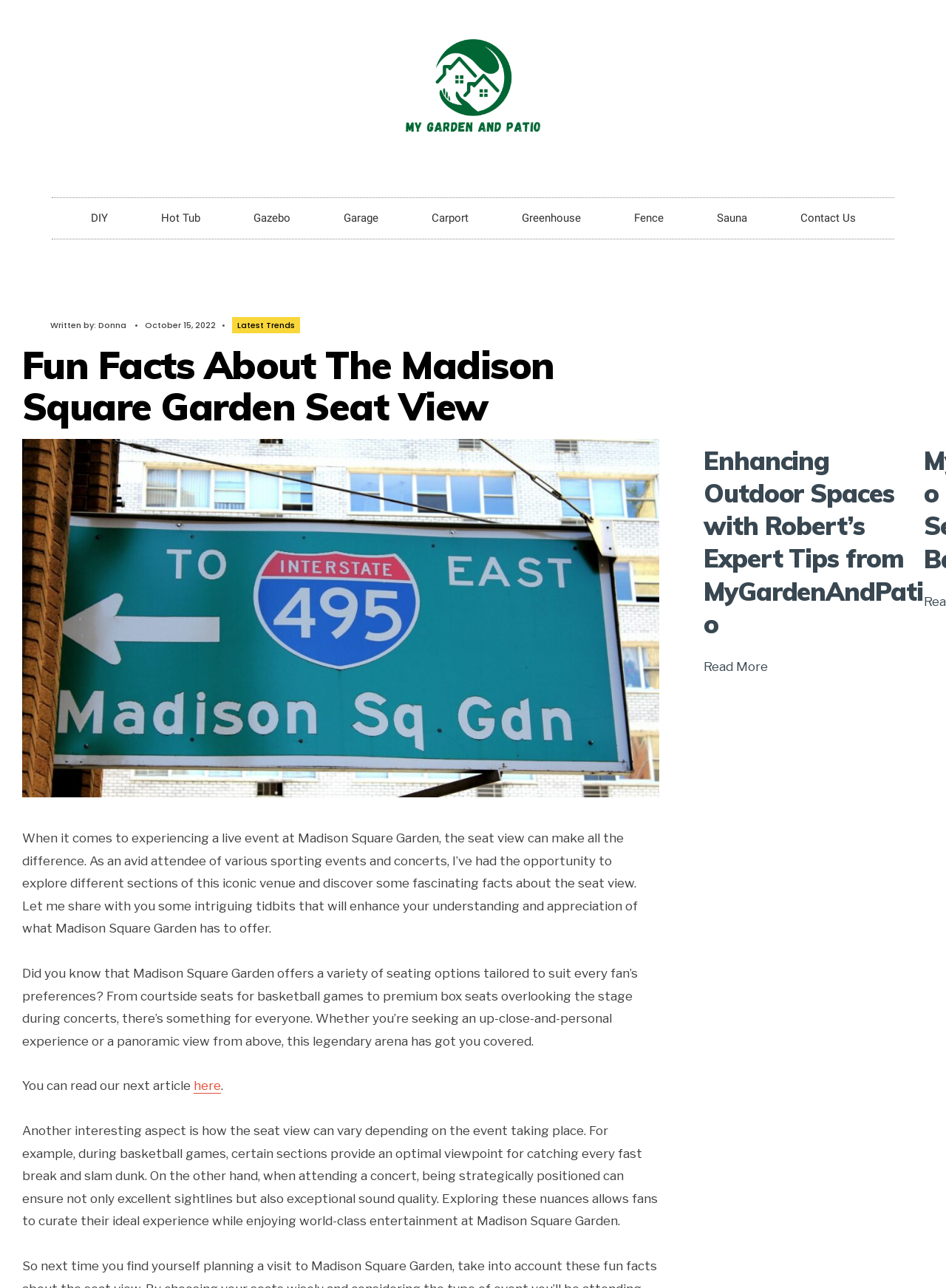Please identify the bounding box coordinates of the region to click in order to complete the task: "Click on the 'DIY' link". The coordinates must be four float numbers between 0 and 1, specified as [left, top, right, bottom].

[0.068, 0.154, 0.142, 0.185]